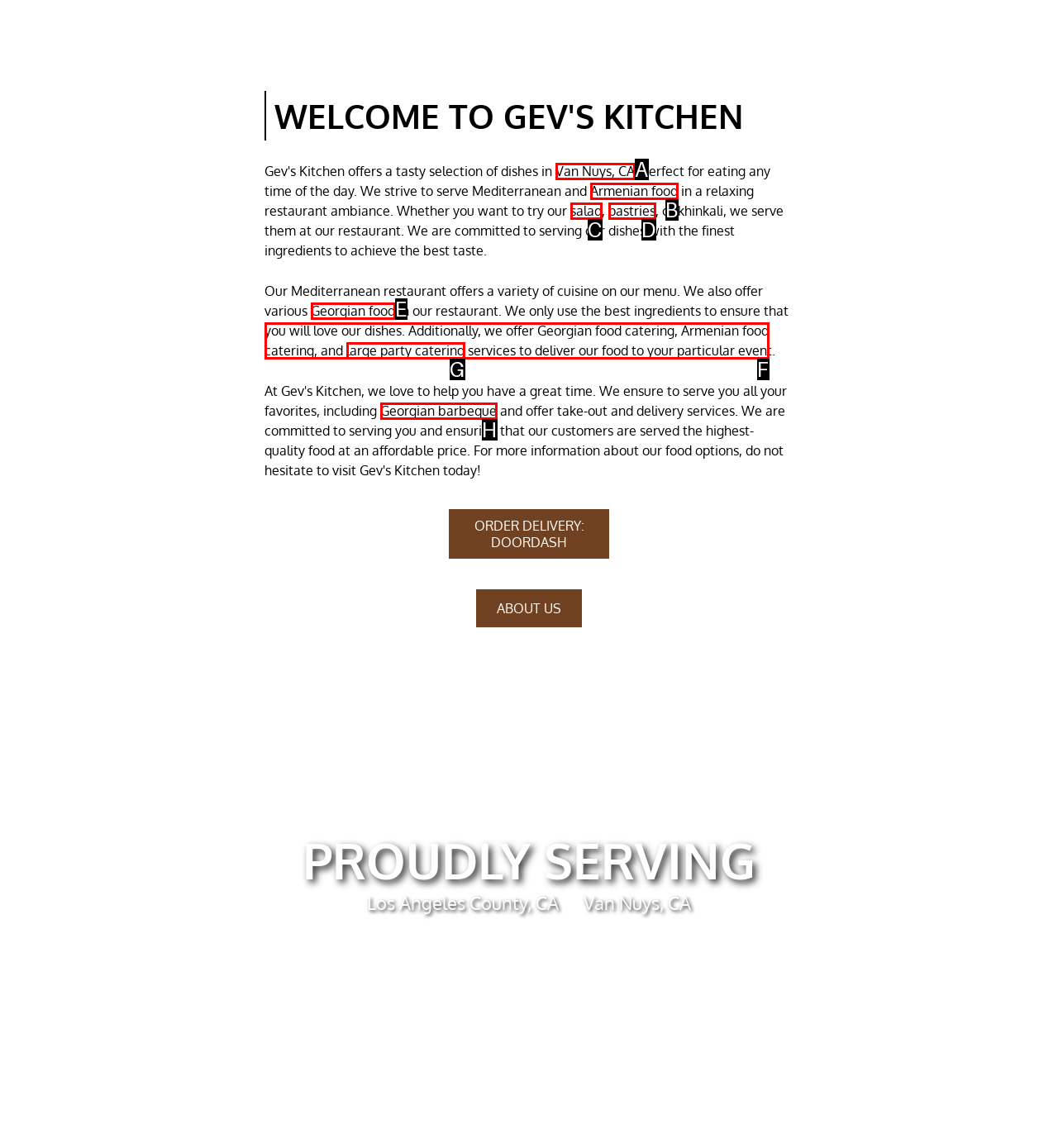Based on the description: Van Nuys, CA, identify the matching HTML element. Reply with the letter of the correct option directly.

A